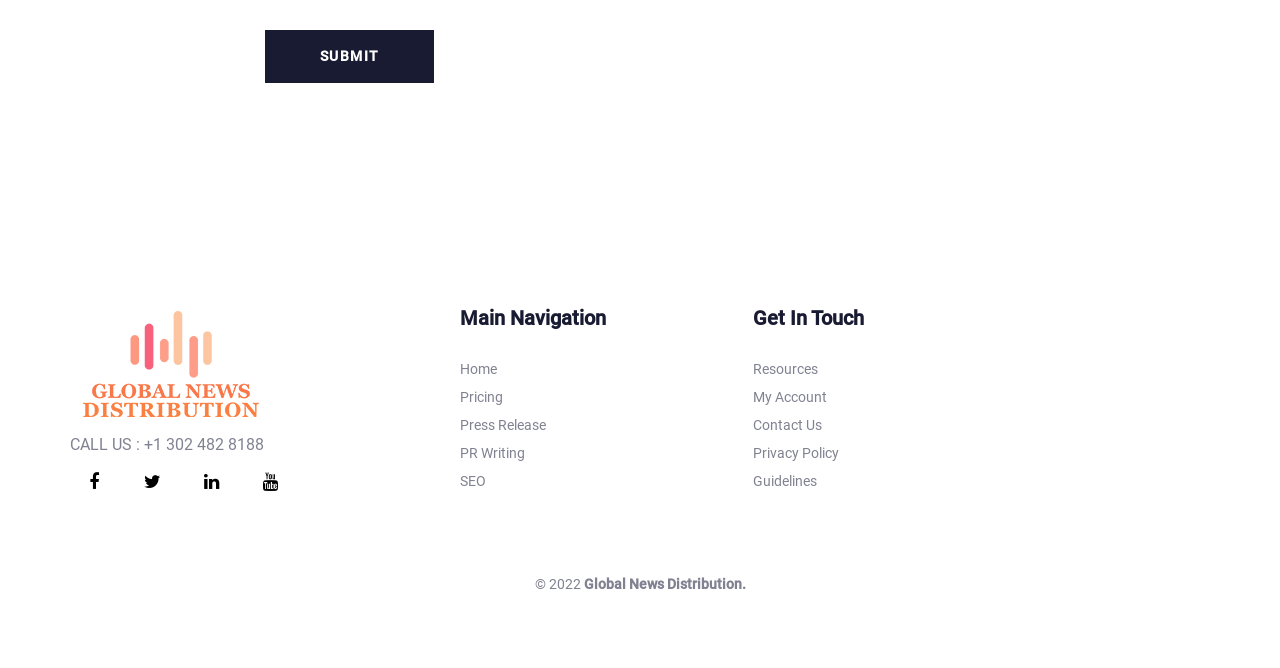What is the copyright year?
Look at the screenshot and respond with a single word or phrase.

2022